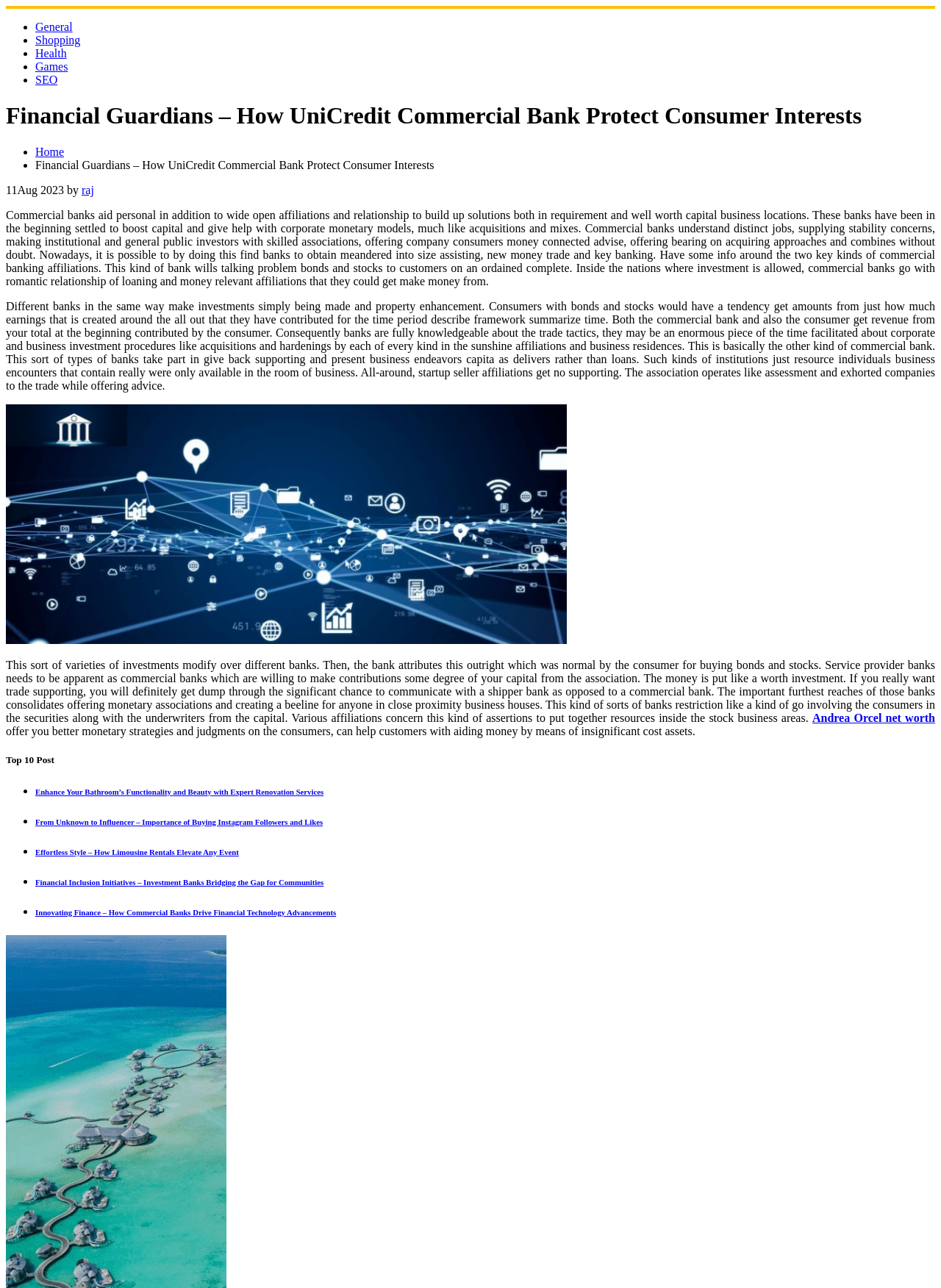What is the author of the article?
Answer the question with a thorough and detailed explanation.

The author of the article can be found in the article section, where it says 'by raj'.